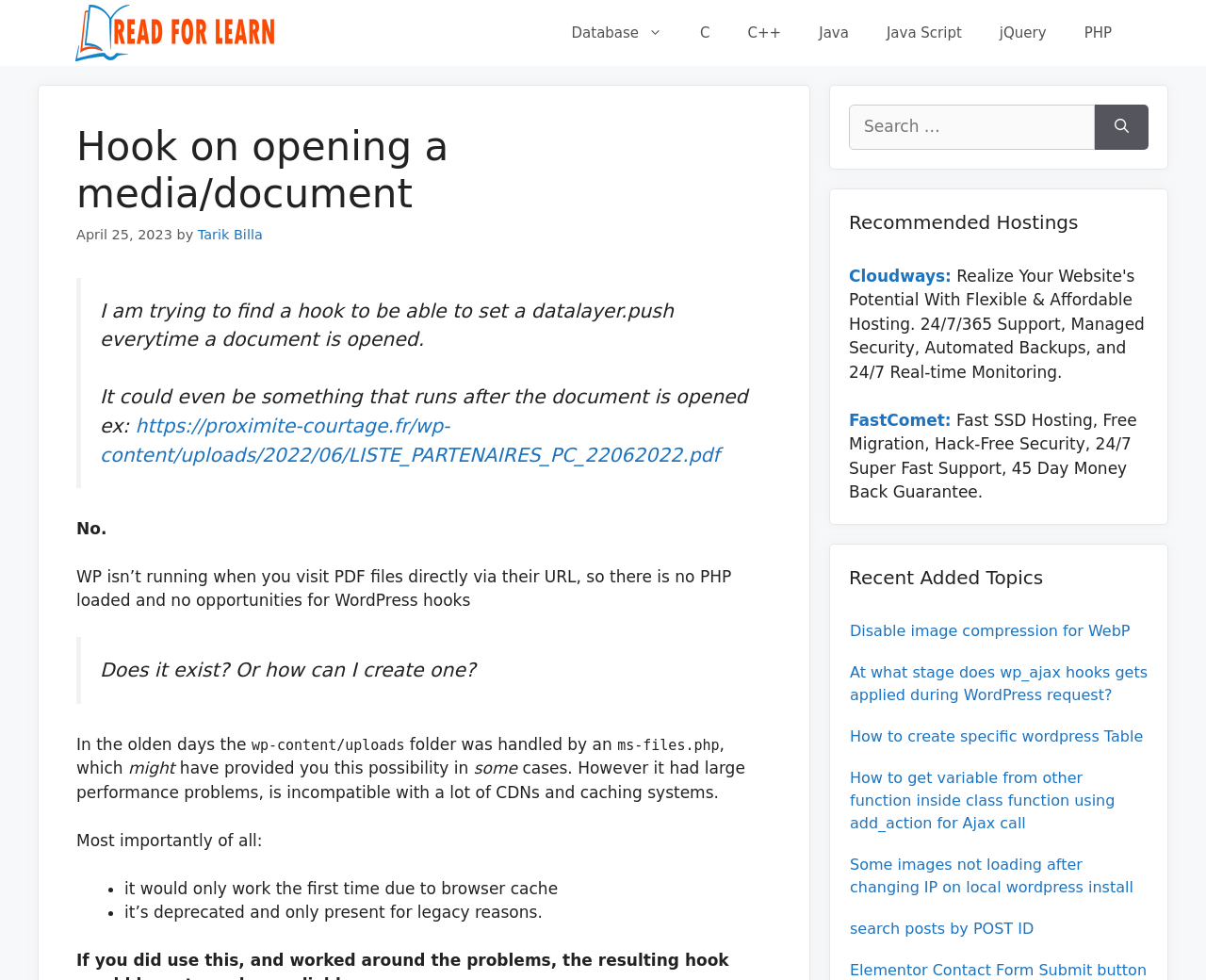Determine the bounding box coordinates for the UI element described. Format the coordinates as (top-left x, top-left y, bottom-right x, bottom-right y) and ensure all values are between 0 and 1. Element description: PHP

[0.883, 0.005, 0.938, 0.062]